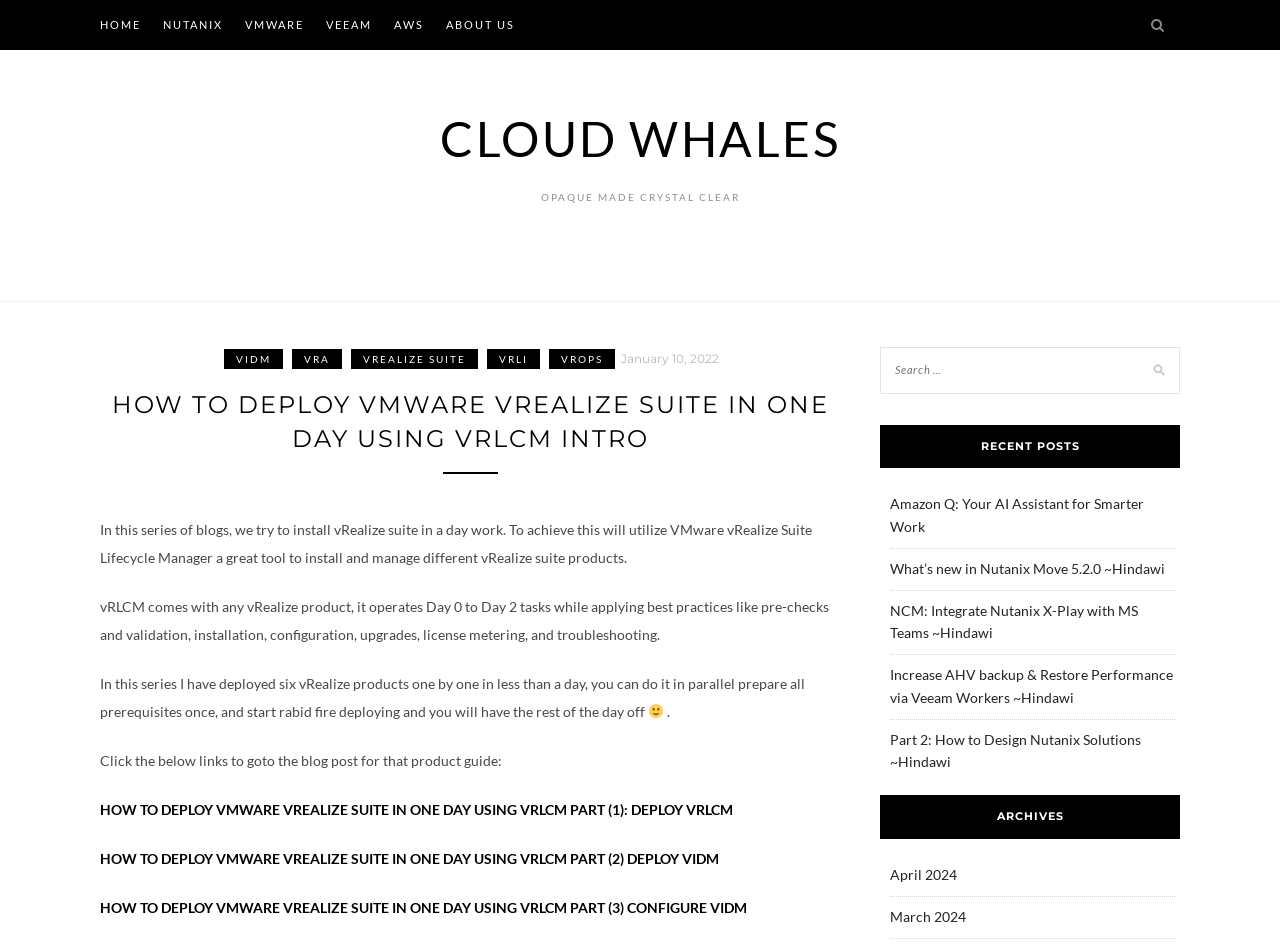Please locate the bounding box coordinates of the region I need to click to follow this instruction: "Go to ABOUT US page".

[0.348, 0.0, 0.402, 0.053]